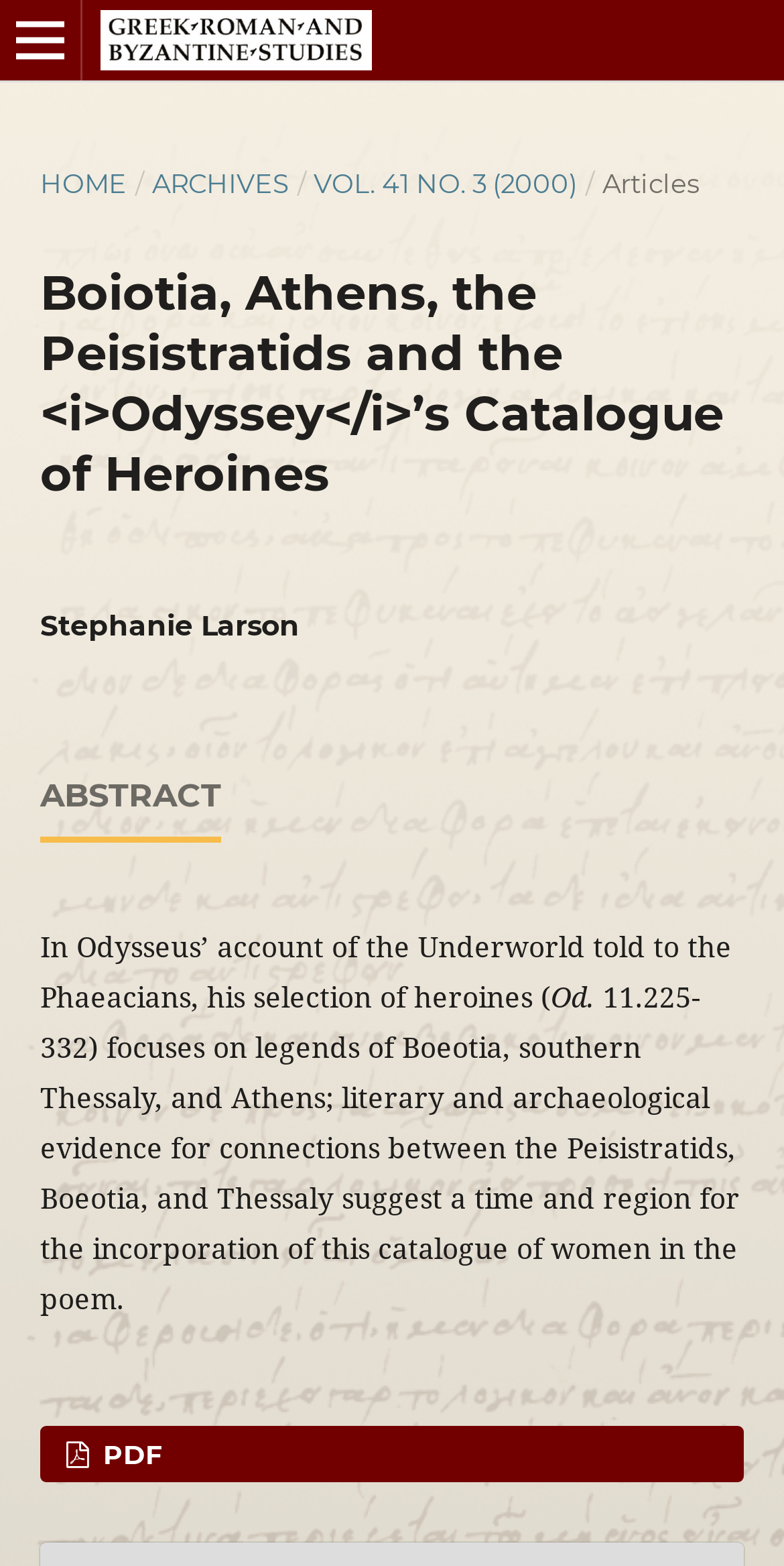What is the topic of the abstract?
Answer the question in as much detail as possible.

The topic of the abstract can be found in the section labeled 'ABSTRACT', where it discusses Odysseus' account of the Underworld told to the Phaeacians. This is likely the main topic of the abstract, as it is a key part of the summary.